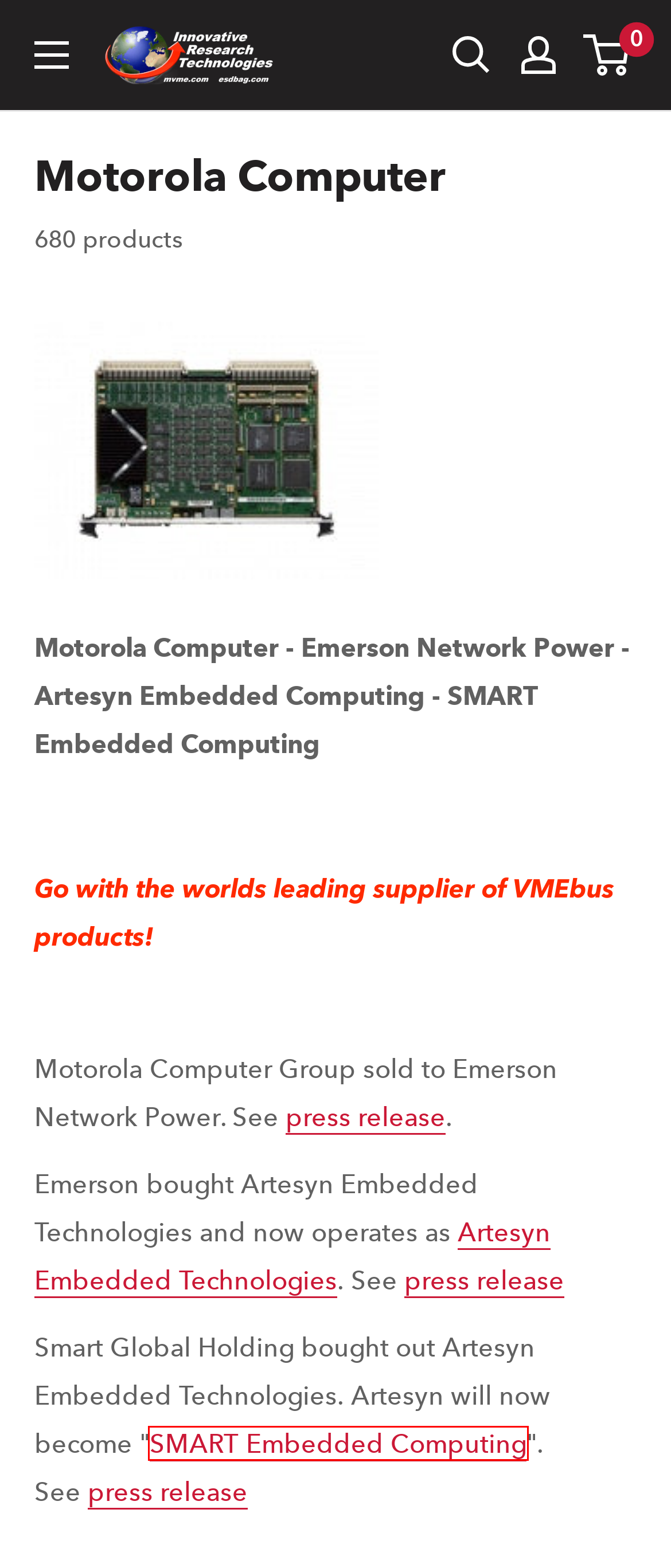Provided is a screenshot of a webpage with a red bounding box around an element. Select the most accurate webpage description for the page that appears after clicking the highlighted element. Here are the candidates:
A. ENV MON | Motorola
B. ADP MAX88110 MOTOROLA MAX88100
C. HPC and AI Computing Company | Penguin Solutions
D. CPV5360-500 | Motorola
E. A0378688 - NORTEL - NORTHERN TELECOM
F. 01-W3992B03D | Motorola
G. A0601164 - NORTEL - NORTHERN TELECOM
H. CPN5360 | Motorola

C